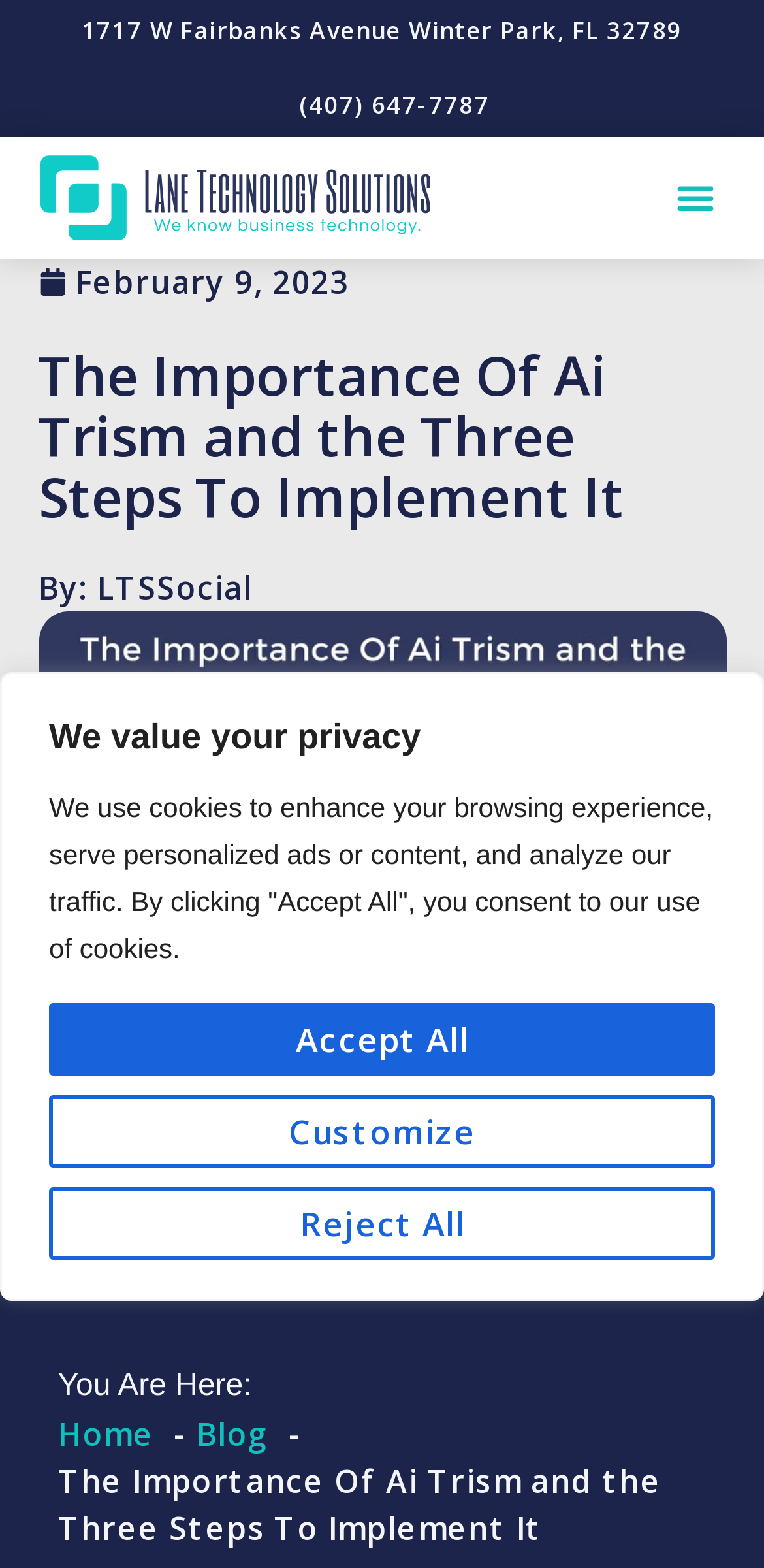Who is the author of the blog post?
Please provide a single word or phrase as your answer based on the image.

LTSSocial